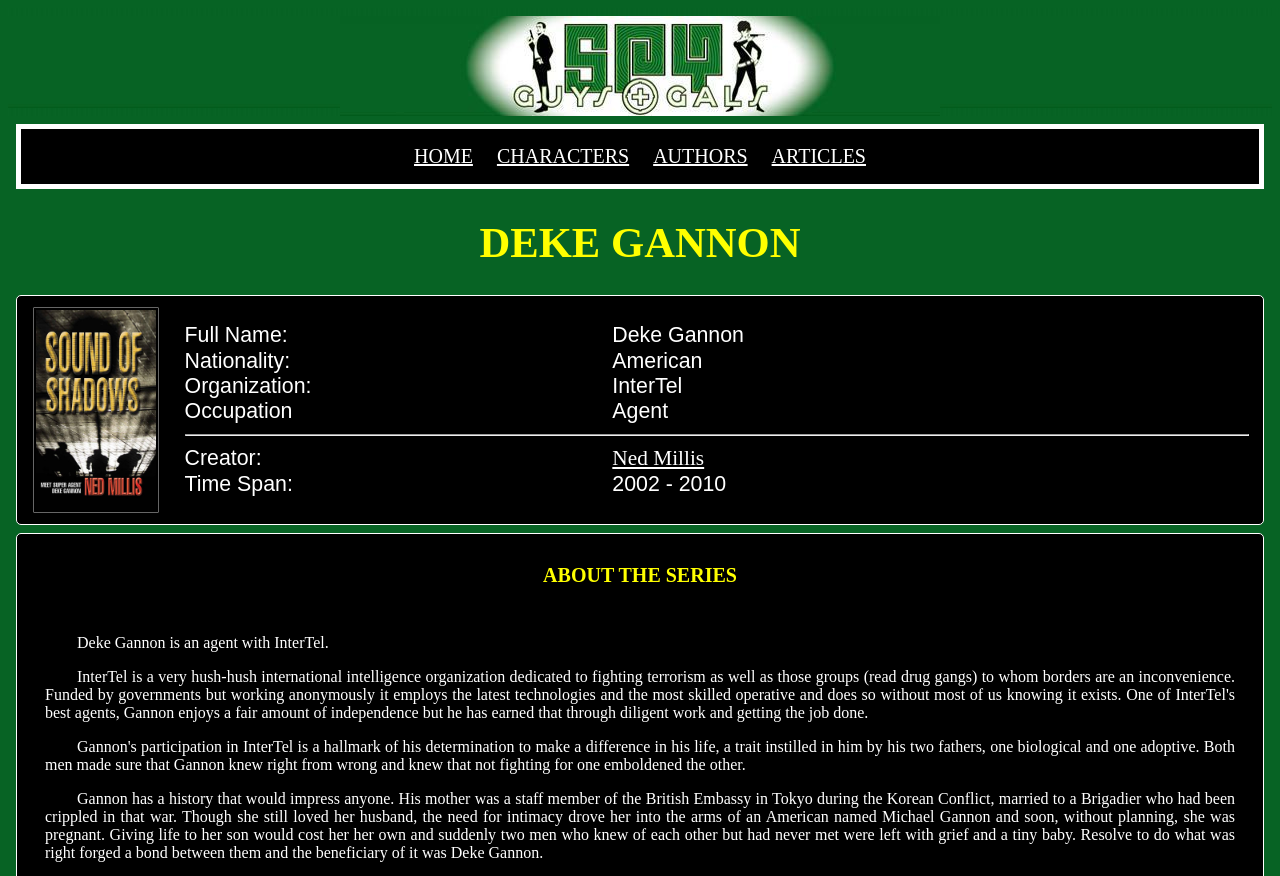Answer the following query concisely with a single word or phrase:
What is Deke Gannon's occupation?

Agent